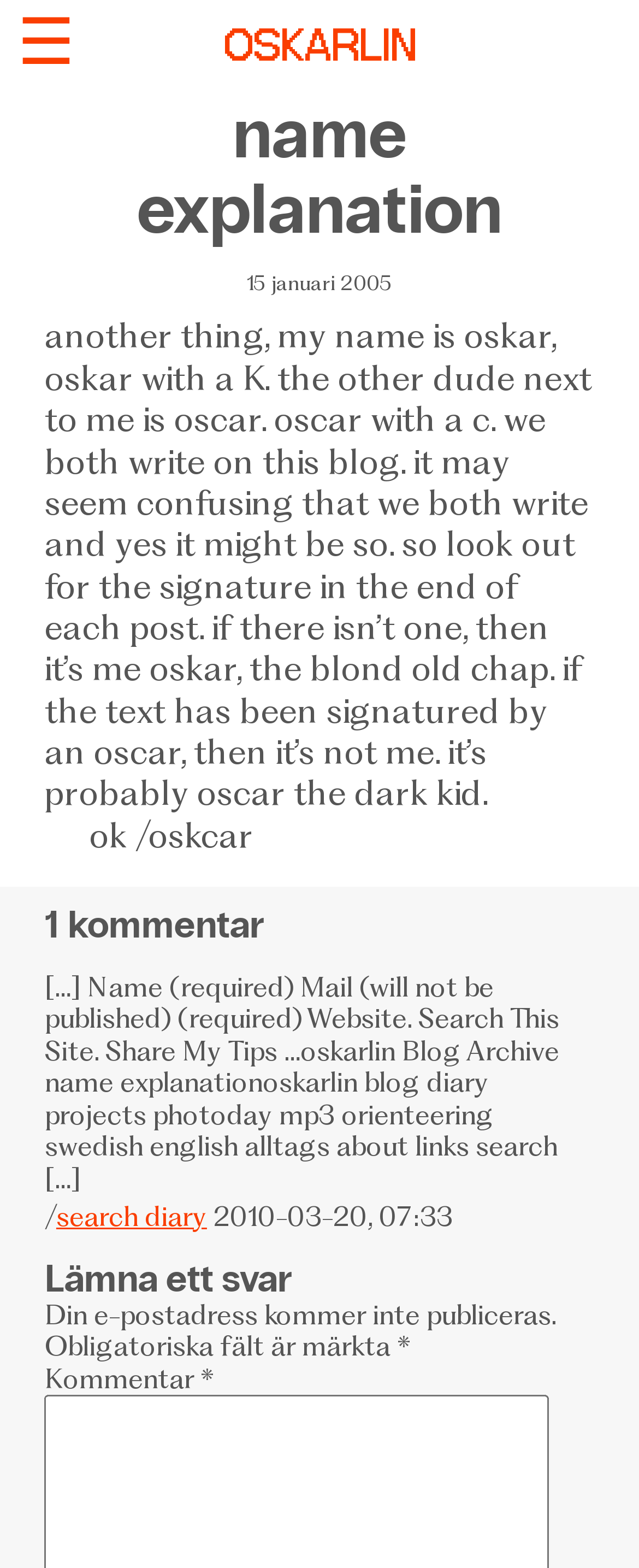Find the UI element described as: "OSKARLIN" and predict its bounding box coordinates. Ensure the coordinates are four float numbers between 0 and 1, [left, top, right, bottom].

[0.349, 0.016, 0.651, 0.045]